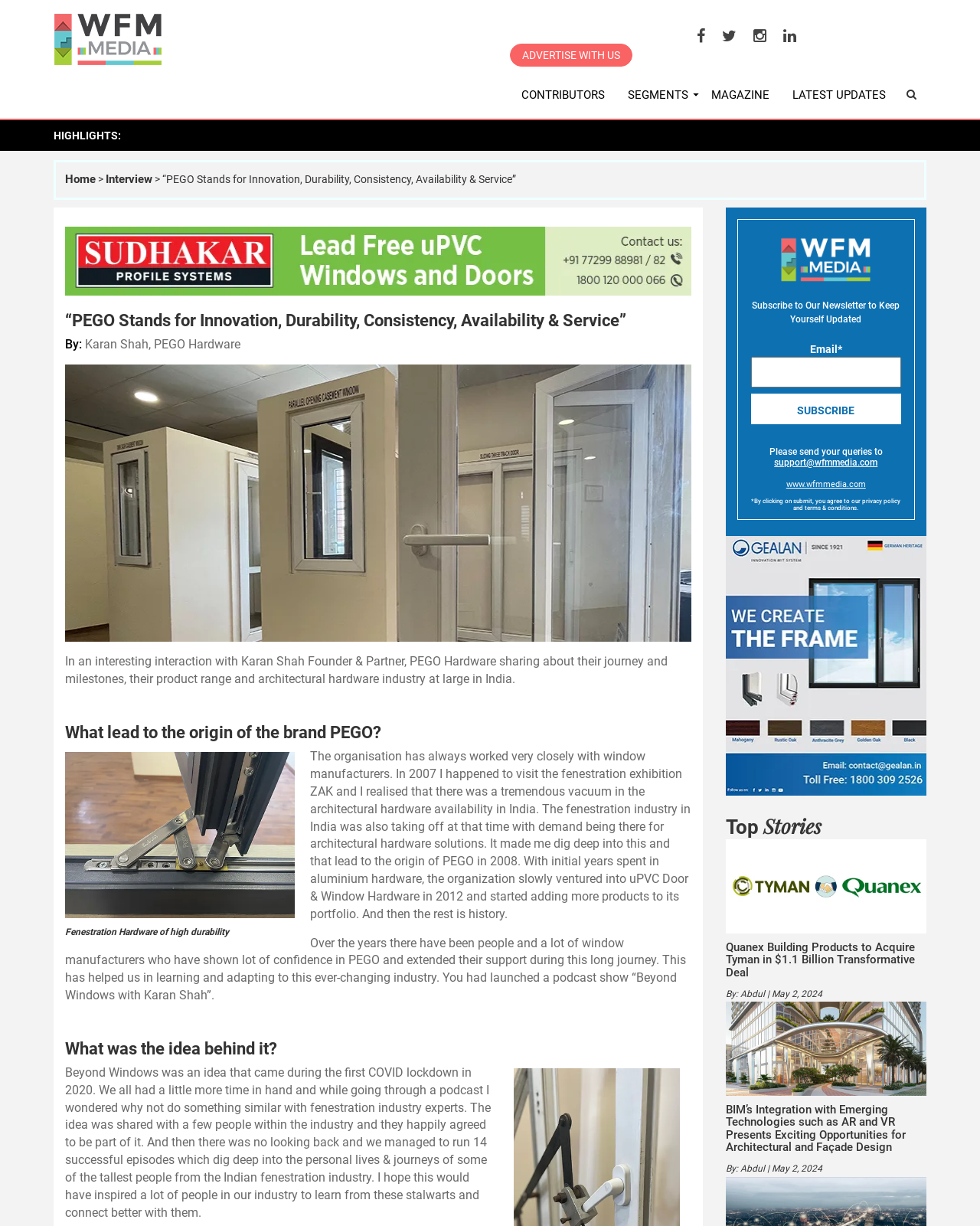Identify the main heading from the webpage and provide its text content.

“PEGO Stands for Innovation, Durability, Consistency, Availability & Service”